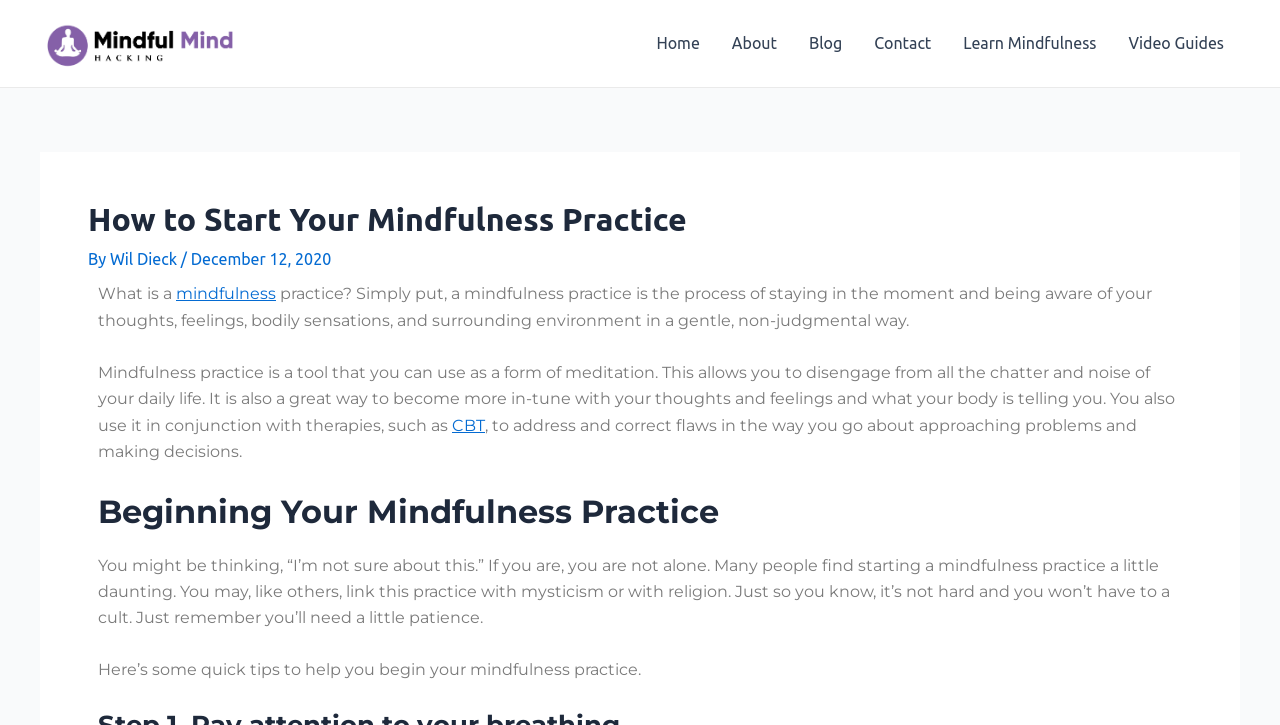What is the title of the section that provides tips for starting a mindfulness practice?
Give a thorough and detailed response to the question.

The title of the section that provides tips for starting a mindfulness practice can be found by looking at the headings on the webpage, where it says 'Beginning Your Mindfulness Practice'.